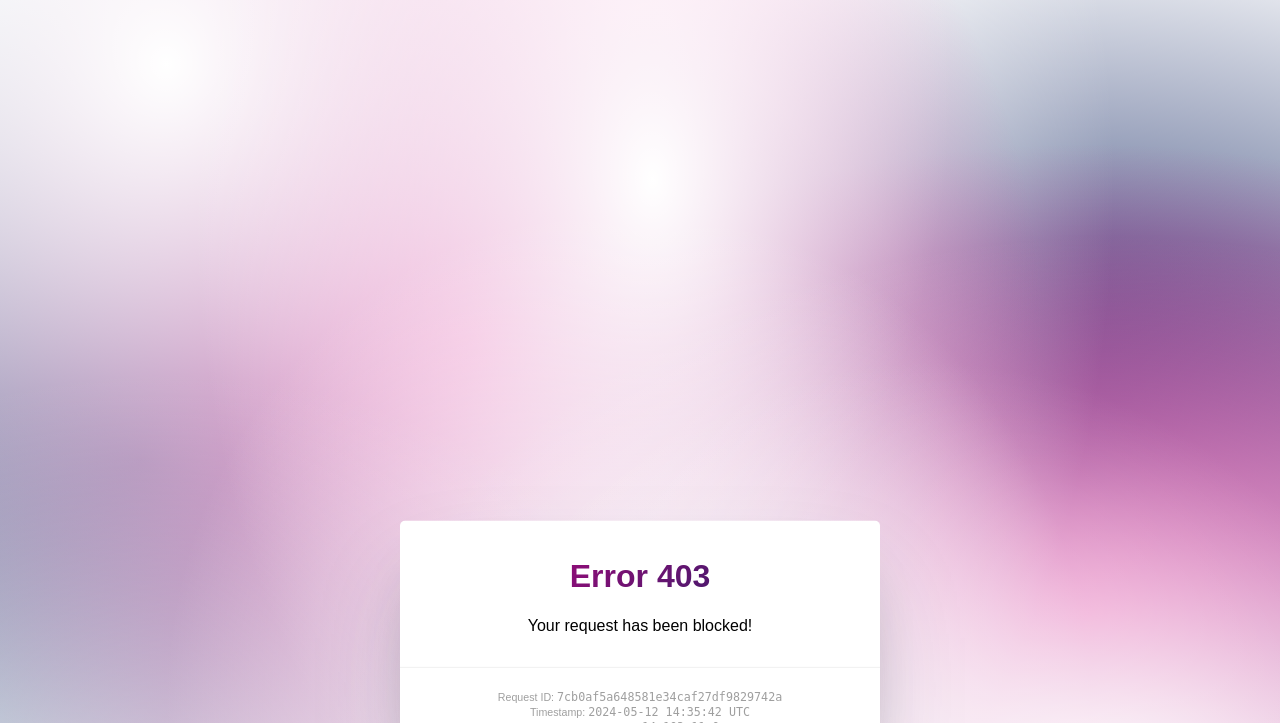When did the error occur?
Carefully examine the image and provide a detailed answer to the question.

The timestamp of the error is displayed in a StaticText element with bounding box coordinates [0.46, 0.974, 0.586, 0.994], which is located below the request ID. The text content of this element is '2024-05-12 14:35:42 UTC', which indicates the exact date and time when the error occurred.